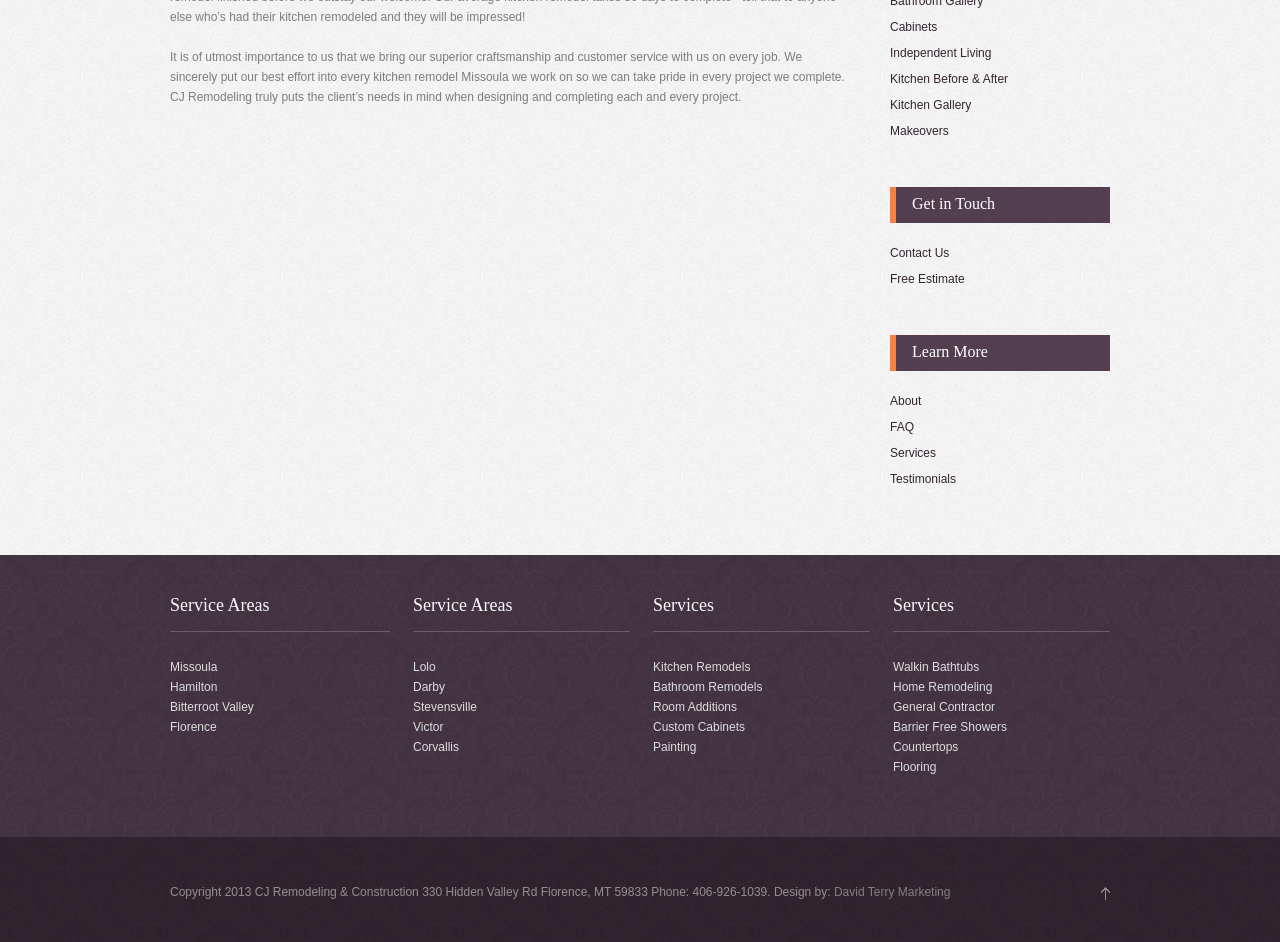Locate the bounding box for the described UI element: "David Terry Marketing". Ensure the coordinates are four float numbers between 0 and 1, formatted as [left, top, right, bottom].

[0.652, 0.939, 0.743, 0.954]